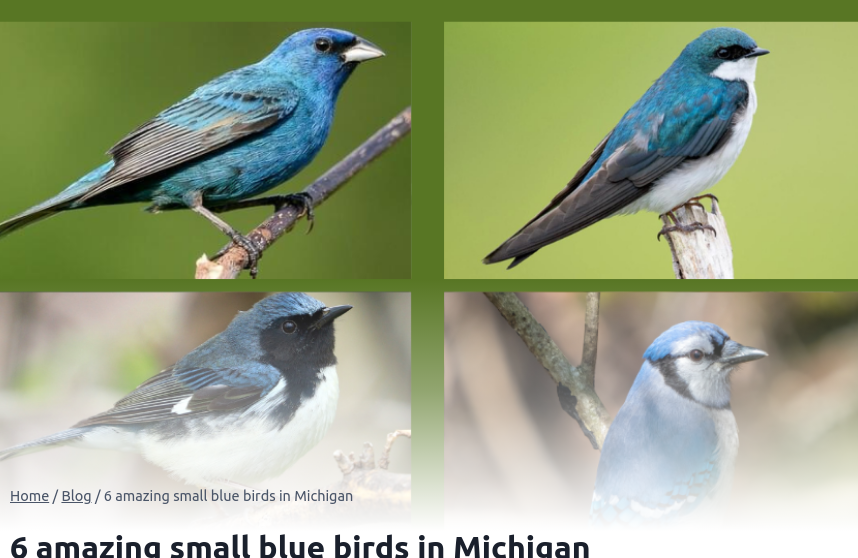Generate an elaborate description of what you see in the image.

The image showcases a collage of four small blue birds commonly found in Michigan, highlighting their vibrant colors and picturesque forms. In the top left, a striking blue bird perches on a branch, demonstrating its brilliant plumage. Adjacent, in the top right, another bird with a similar blue hue contrasts beautifully against the backdrop of greenery. The bottom left features a small bird characterized by its unique coloration, including dark on the back and white on the belly, perched gracefully. Completing the collage, the bottom right presents a blue jay, easily recognizable with its distinctive markings. This visual display invites viewers to explore the enchanting world of Michigan’s small blue birds, emphasizing their allure for birdwatchers and nature enthusiasts alike.